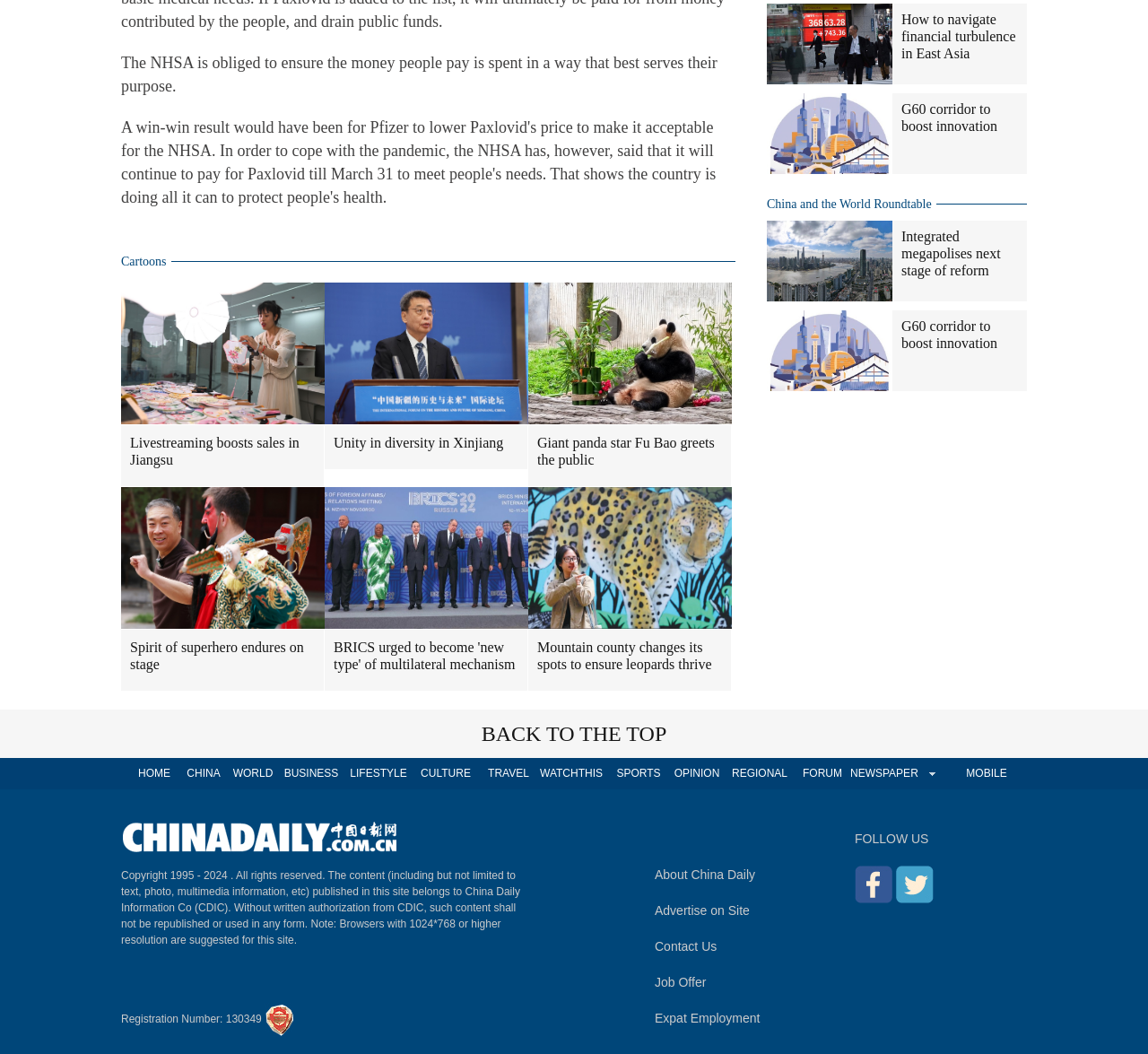Reply to the question with a single word or phrase:
What is the purpose of the 'BACK TO THE TOP' link?

To go back to the top of the webpage